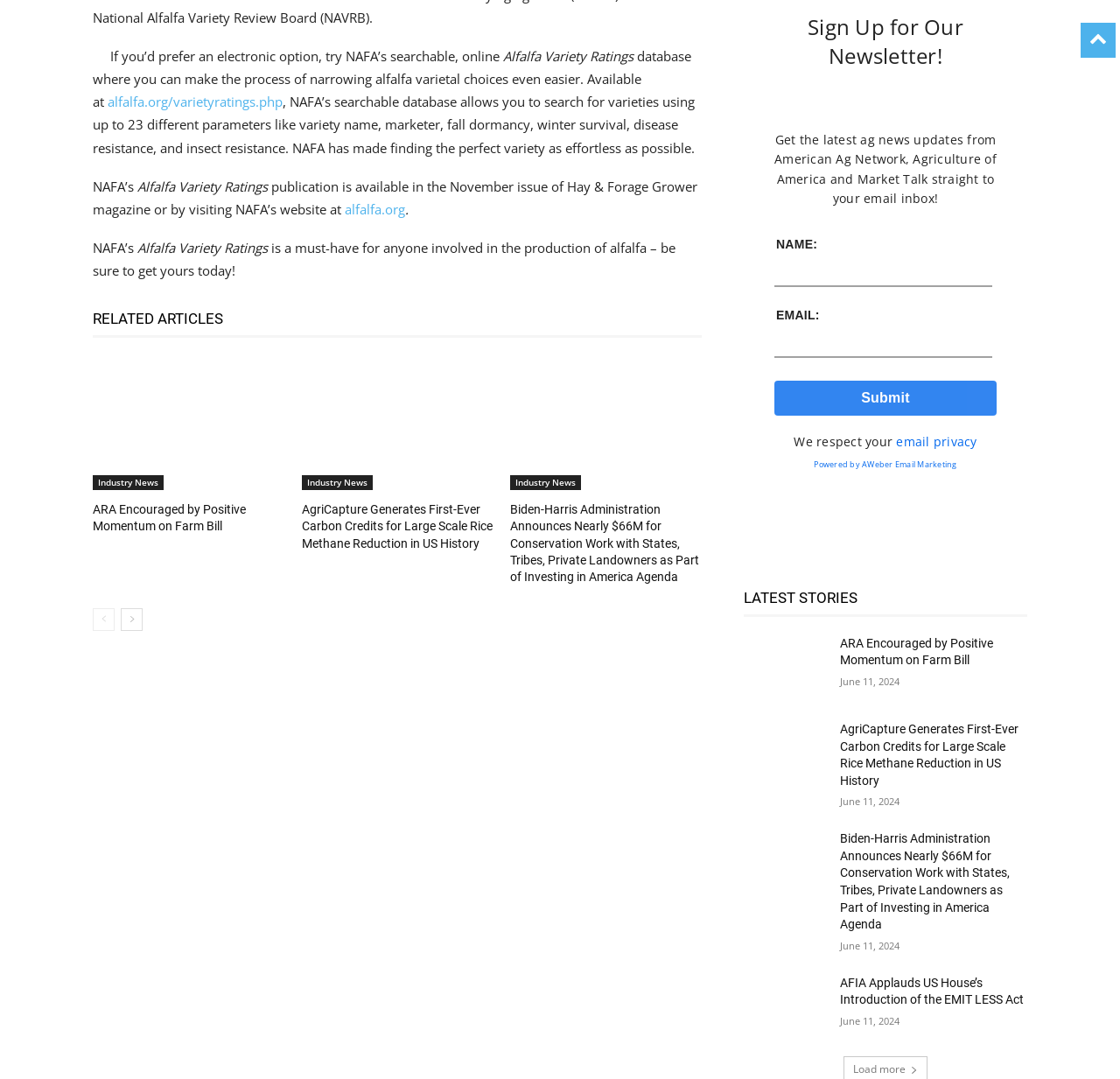Find the coordinates for the bounding box of the element with this description: "Setting Up CI/CD Pipeline".

None